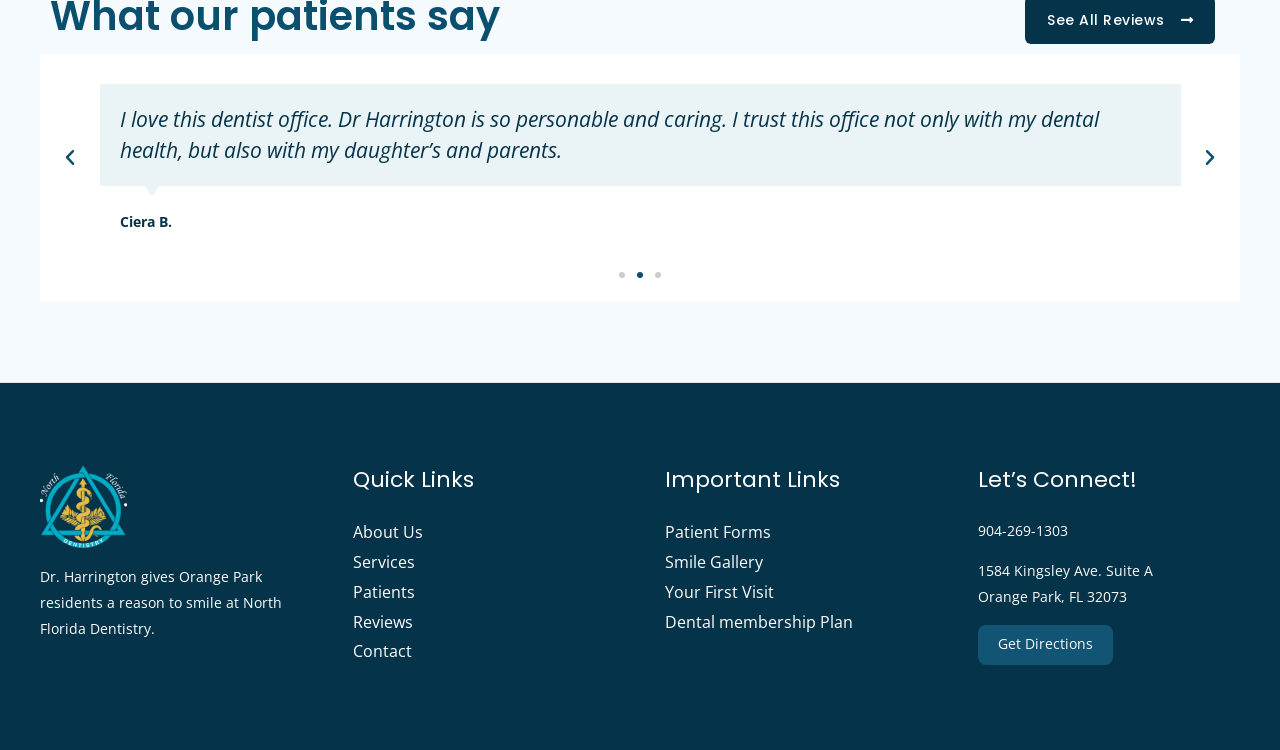Answer succinctly with a single word or phrase:
How many review slides are there?

3